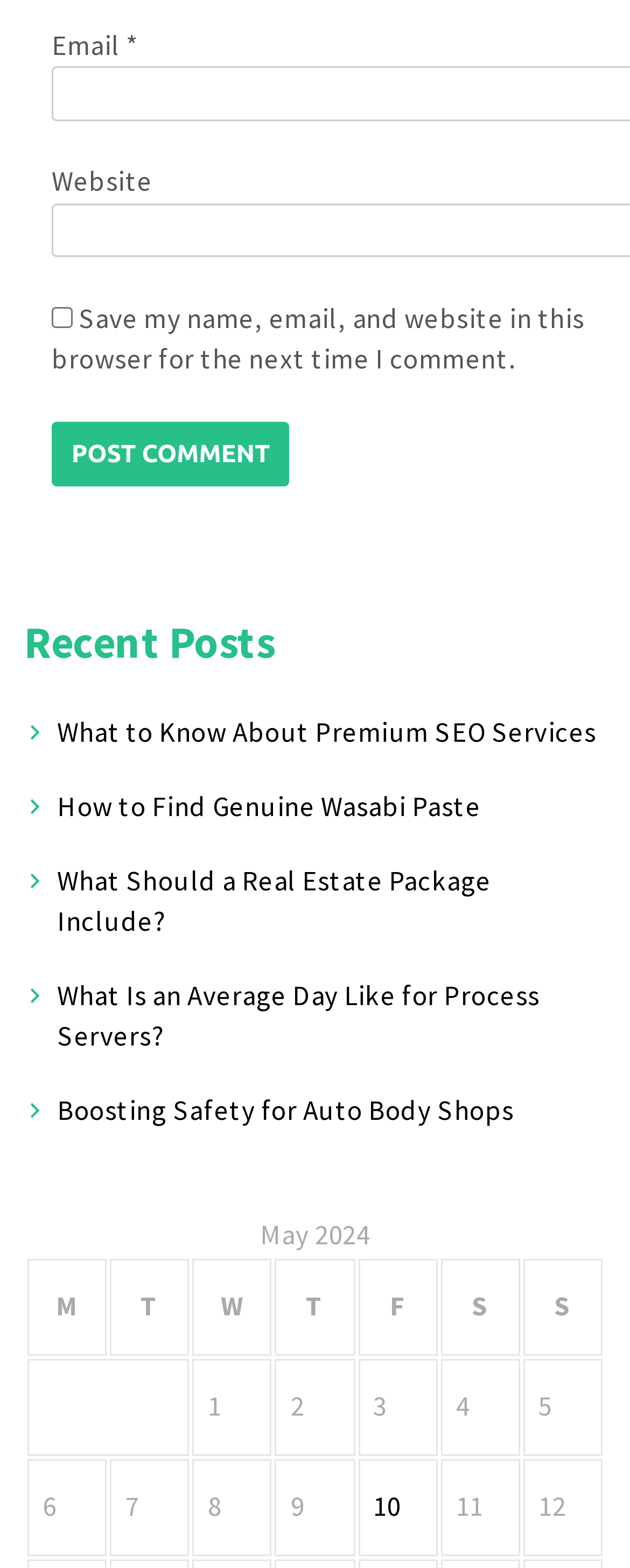Find the bounding box of the web element that fits this description: "10".

[0.592, 0.949, 0.636, 0.972]